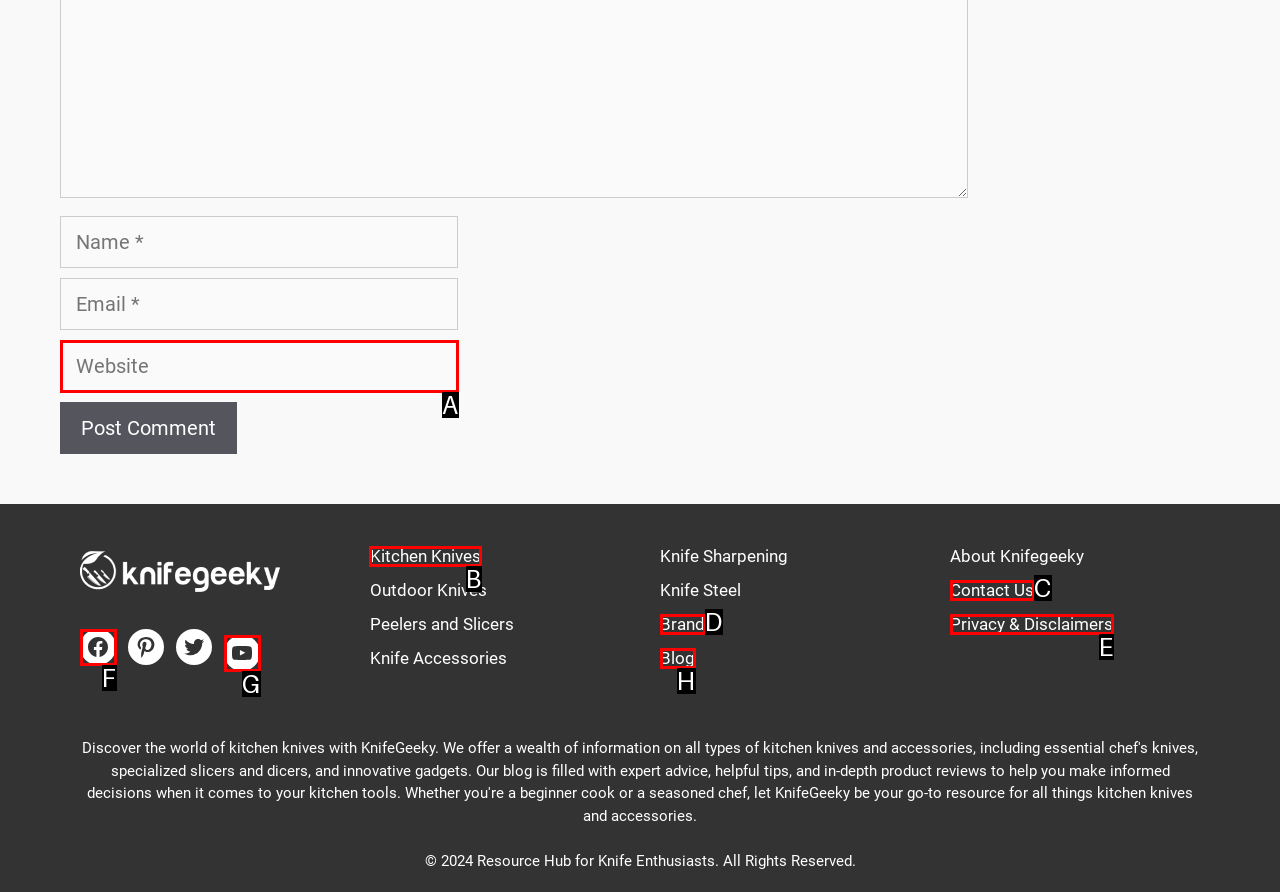Select the appropriate HTML element to click on to finish the task: Click the 'Add To Calendar' button.
Answer with the letter corresponding to the selected option.

None